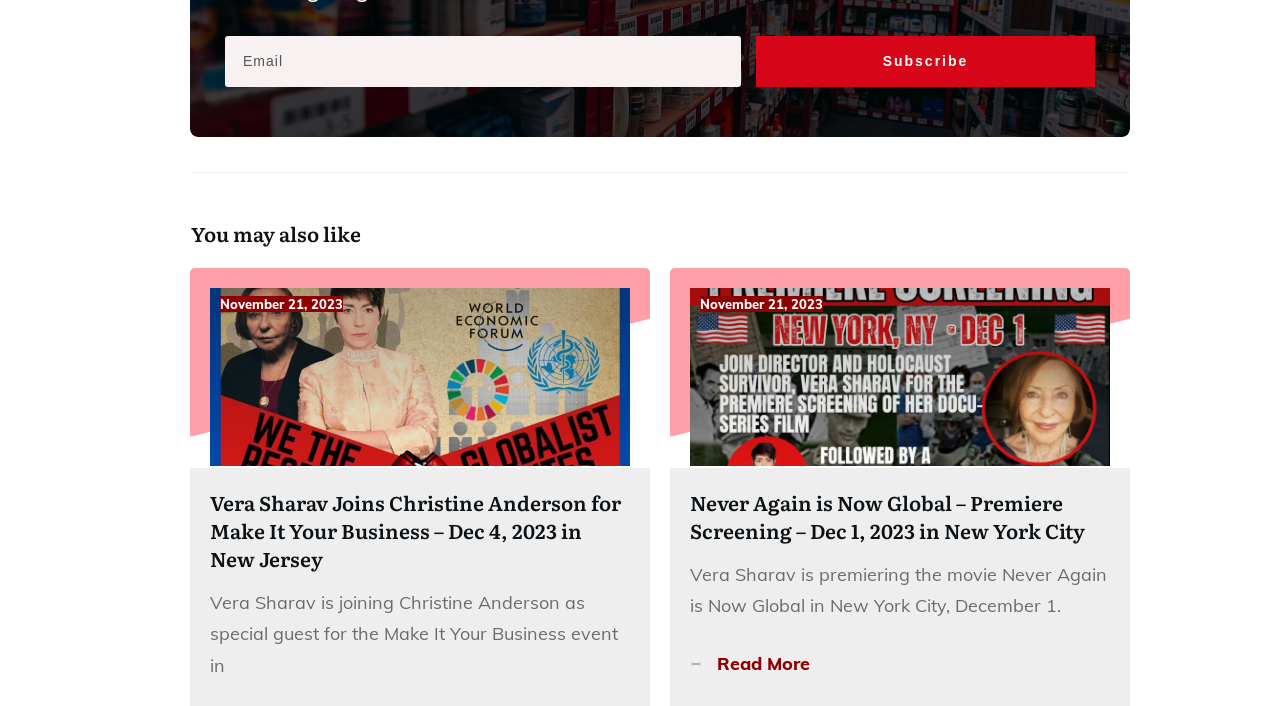Respond to the following question with a brief word or phrase:
How many links are there in the webpage?

5